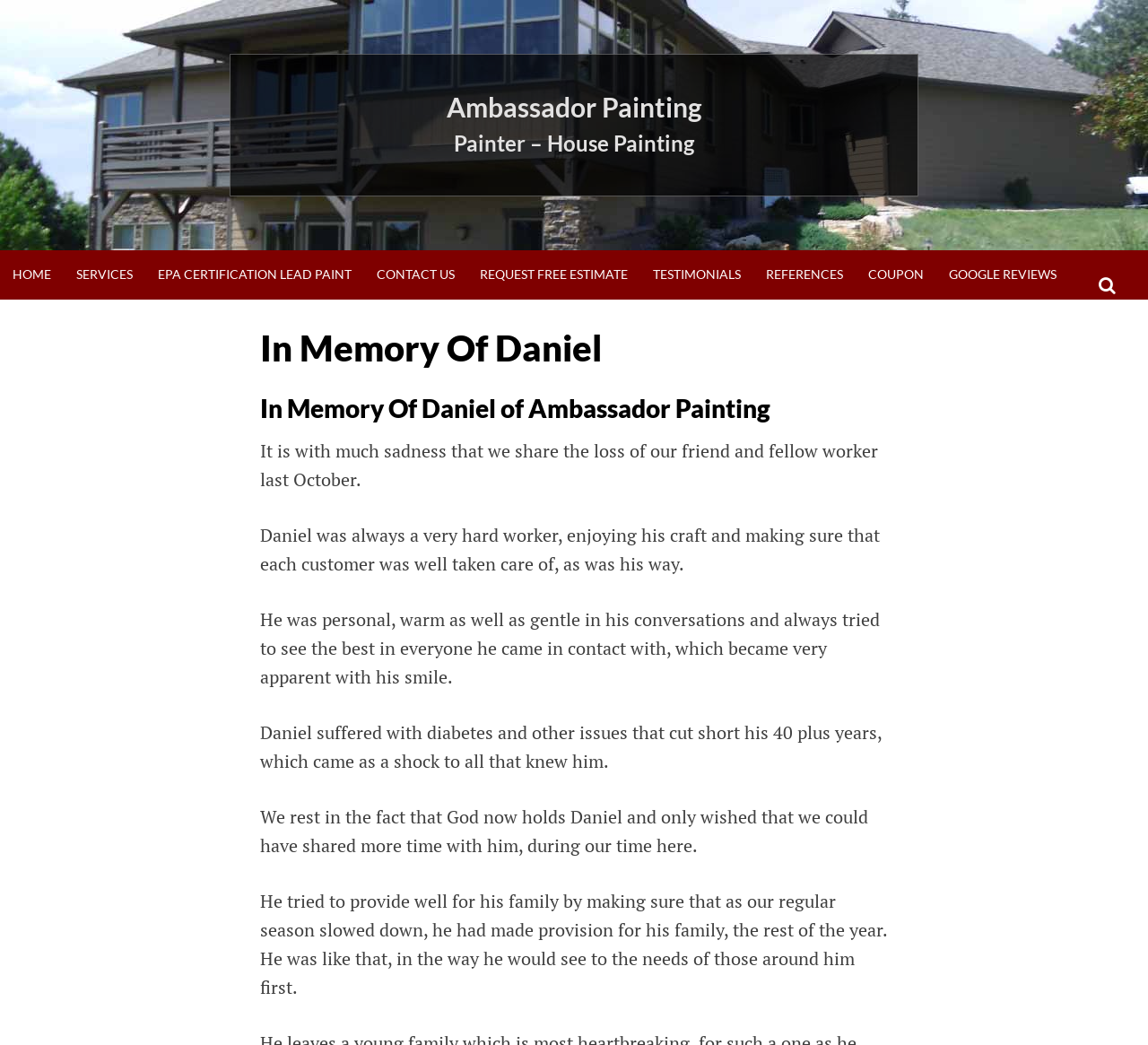Find the bounding box coordinates of the area to click in order to follow the instruction: "Click on the 'REQUEST FREE ESTIMATE' link".

[0.407, 0.239, 0.558, 0.286]